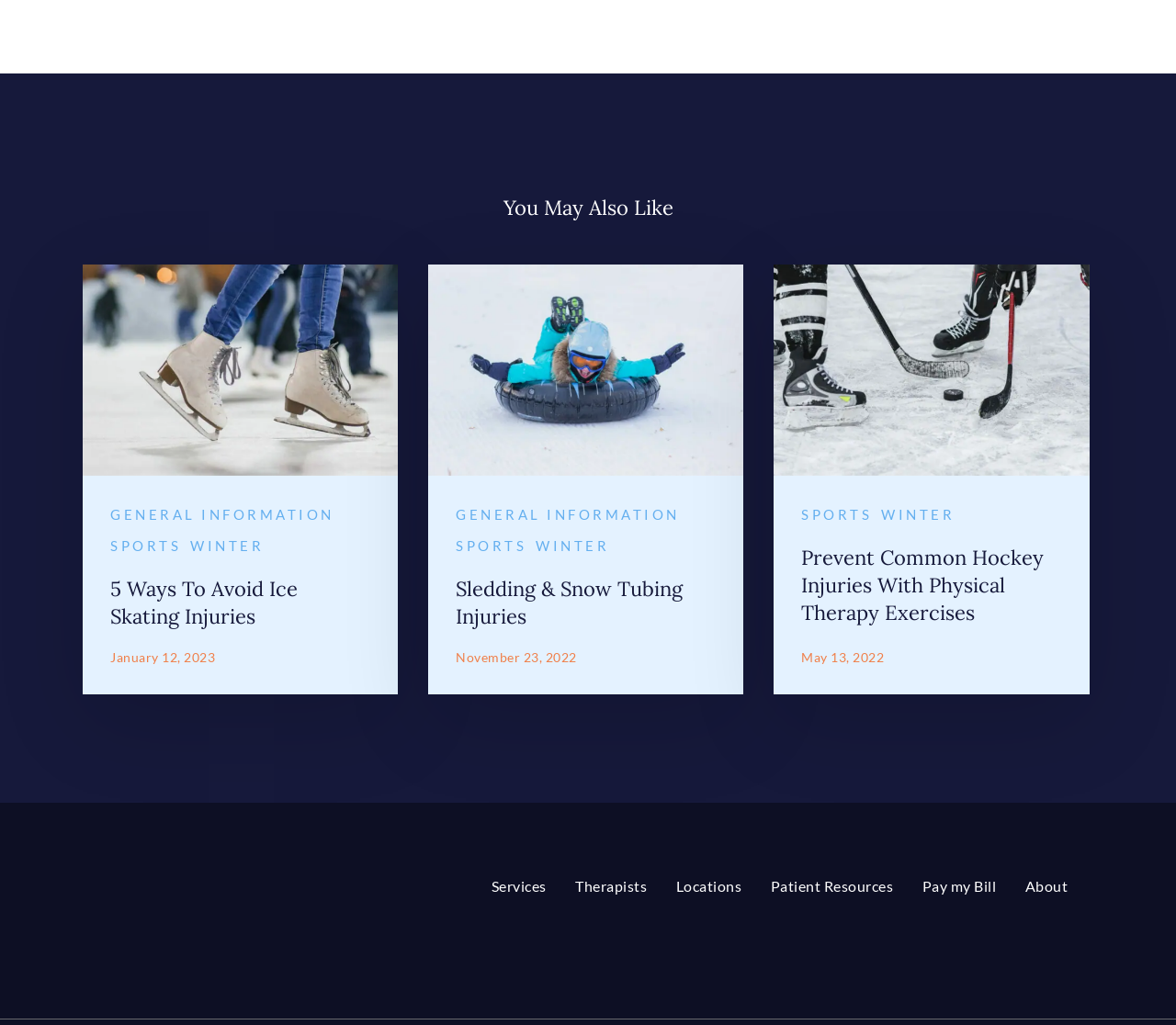Provide the bounding box coordinates, formatted as (top-left x, top-left y, bottom-right x, bottom-right y), with all values being floating point numbers between 0 and 1. Identify the bounding box of the UI element that matches the description: parent_node: GENERAL INFORMATIONSPORTSWINTER

[0.07, 0.258, 0.338, 0.678]